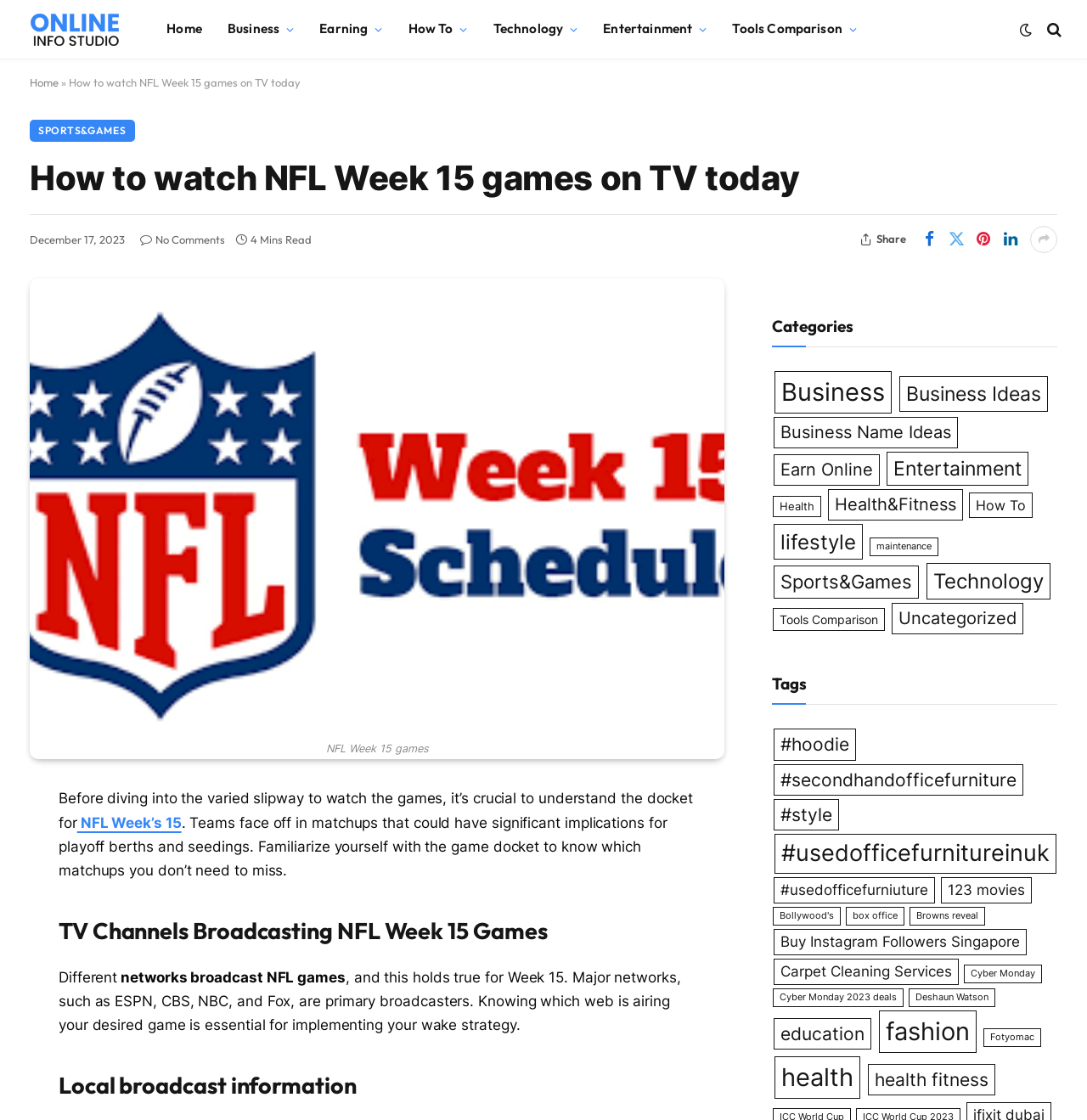Answer the question using only a single word or phrase: 
What is the category of the article 'How to watch NFL Week 15 games on TV today'?

Sports&Games